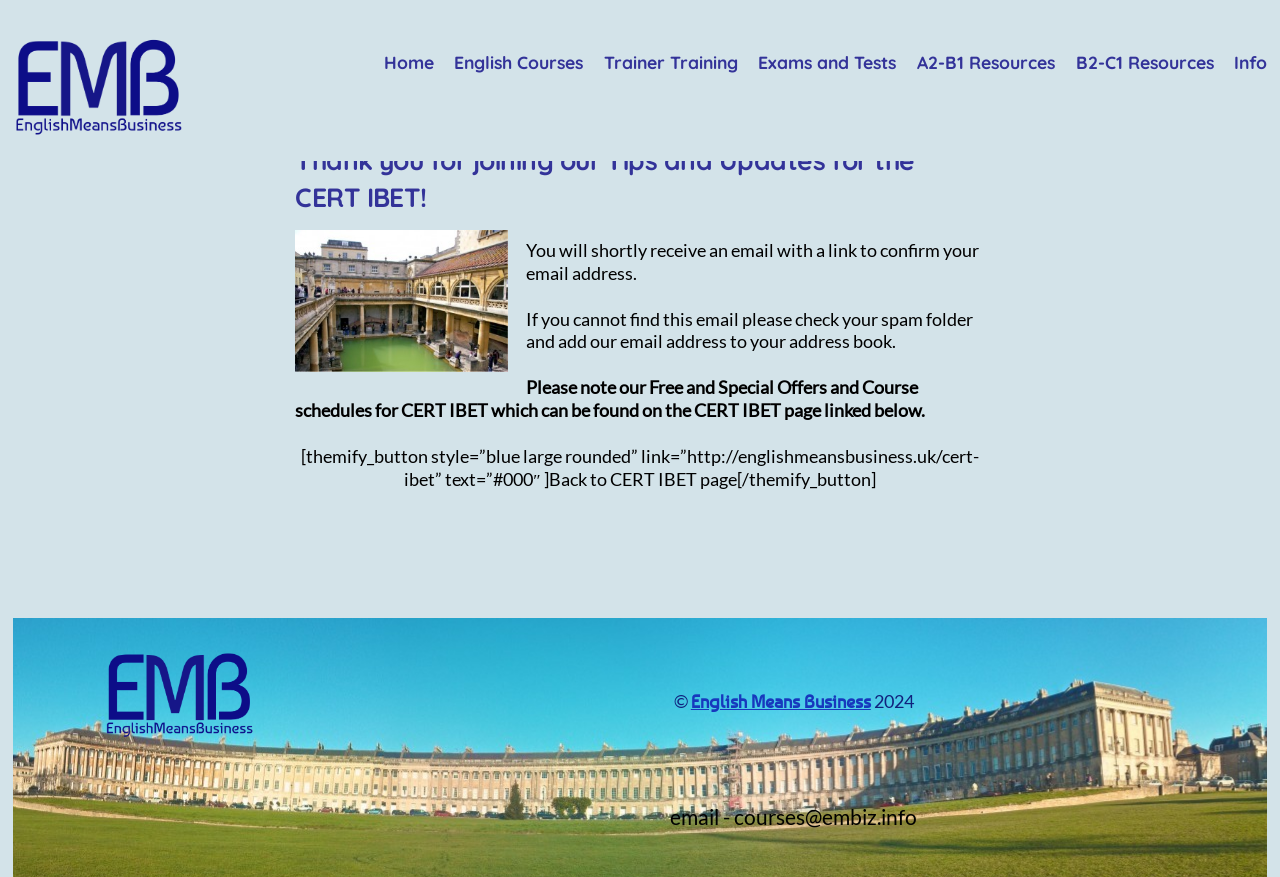What is the purpose of the email?
Please ensure your answer to the question is detailed and covers all necessary aspects.

The purpose of the email is to confirm the user's email address, as stated in the text 'You will shortly receive an email with a link to confirm your email address.'